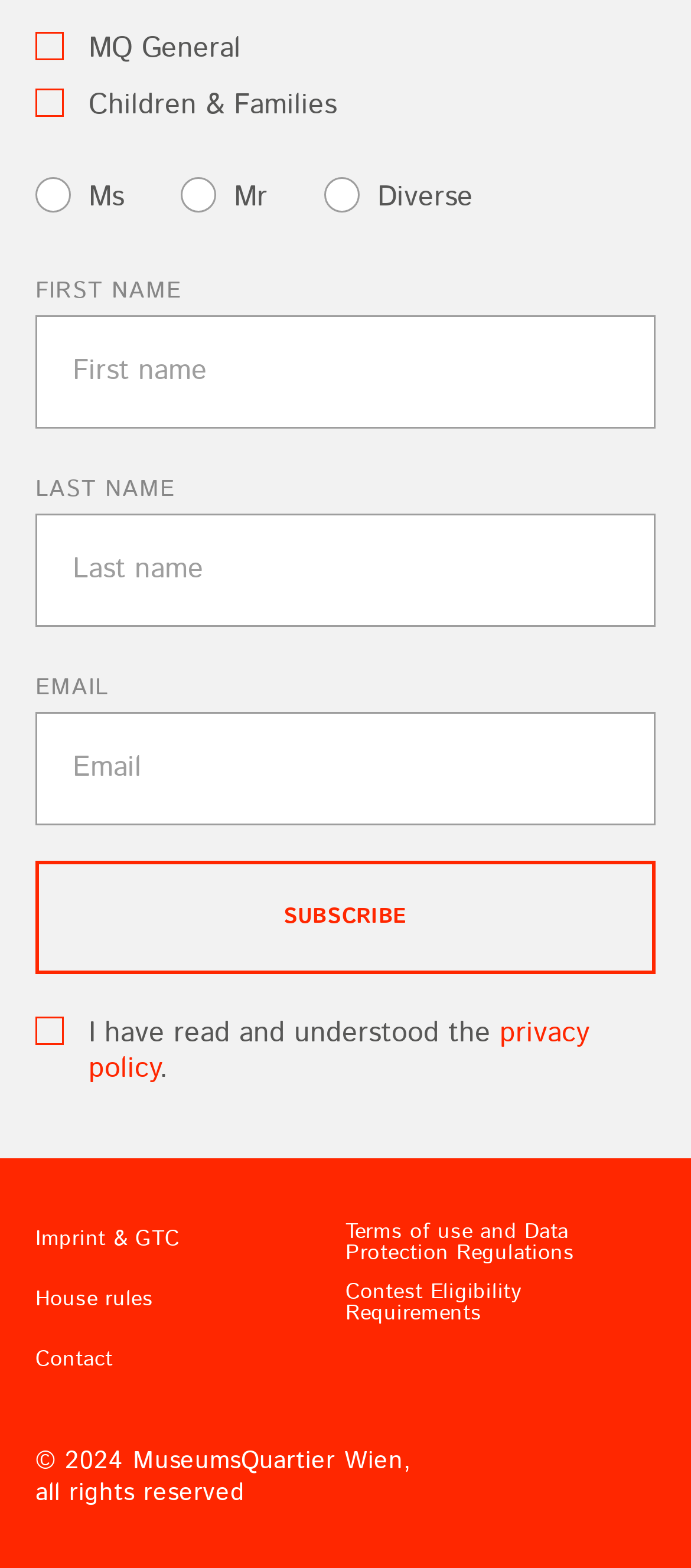Highlight the bounding box coordinates of the region I should click on to meet the following instruction: "Subscribe to the newsletter".

[0.051, 0.548, 0.949, 0.621]